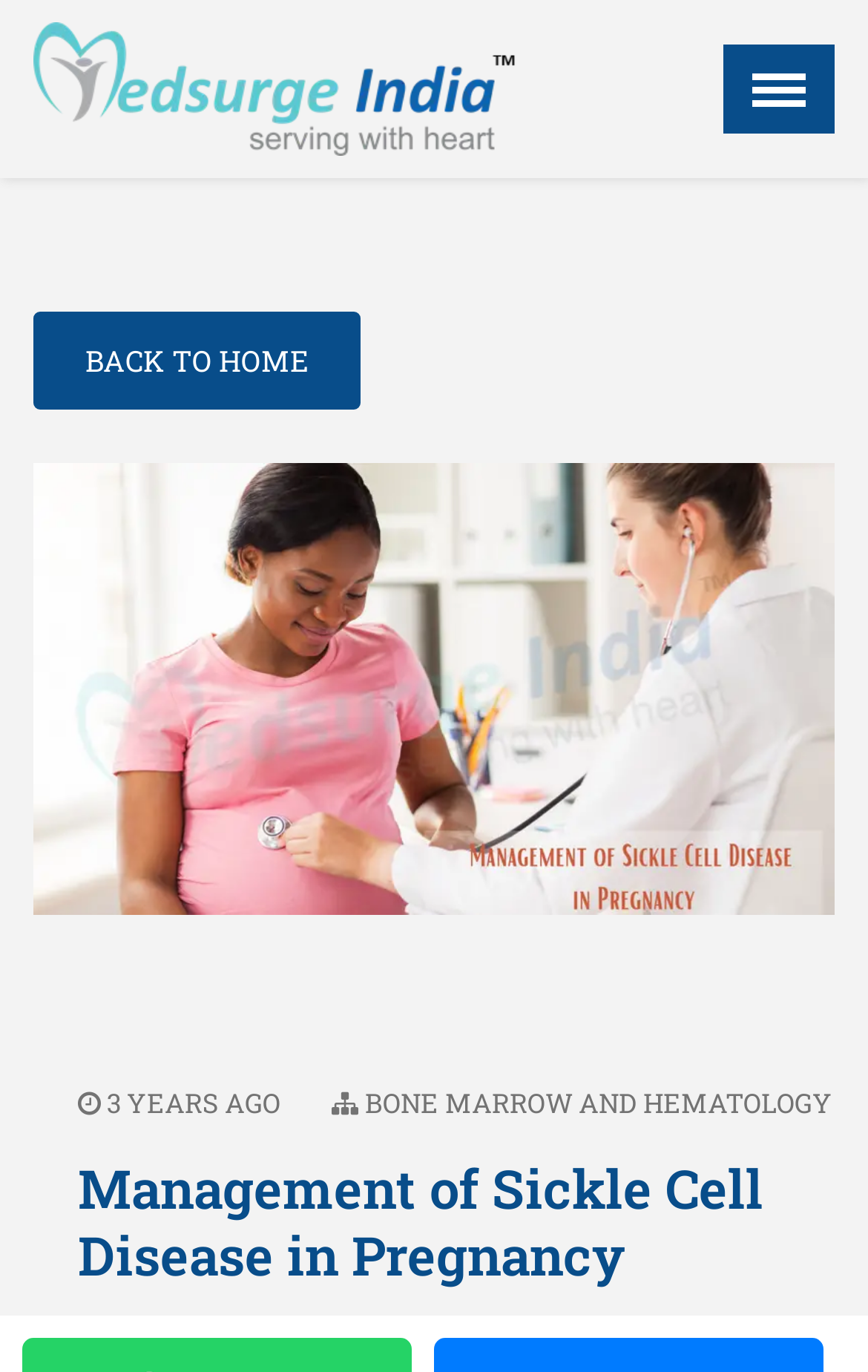Please identify the bounding box coordinates of the element that needs to be clicked to execute the following command: "Go to 'Contact Us' page". Provide the bounding box using four float numbers between 0 and 1, formatted as [left, top, right, bottom].

[0.308, 0.74, 0.521, 0.774]